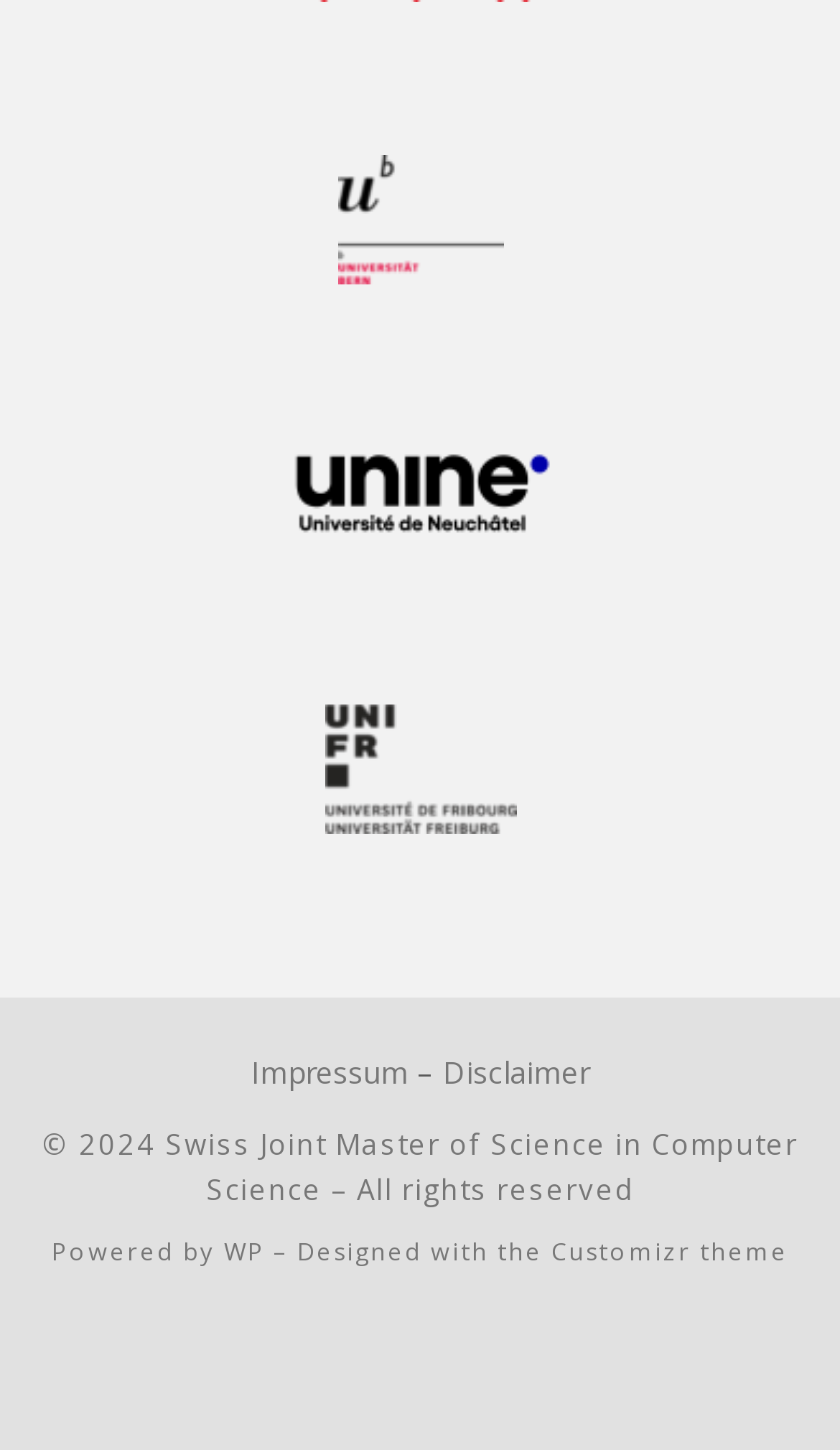What is the theme used to design the webpage?
Look at the image and respond with a single word or a short phrase.

Customizr theme